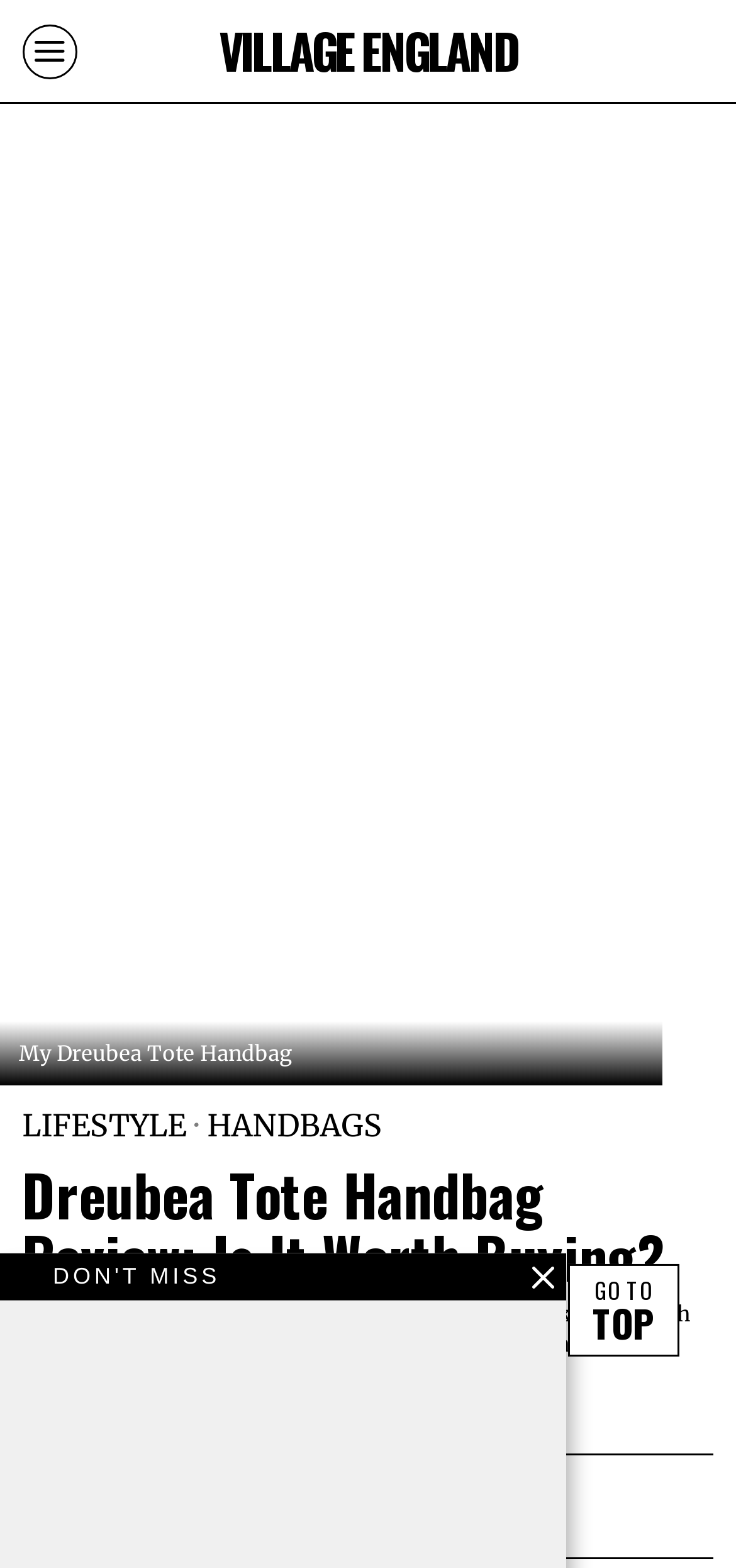What is the name of the handbag being reviewed?
Look at the screenshot and provide an in-depth answer.

The name of the handbag being reviewed can be found in the heading element 'Dreubea Tote Handbag Review: Is It Worth Buying?' which is a prominent element on the webpage.